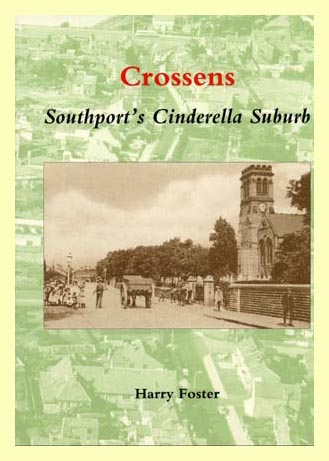Provide an in-depth description of the image.

The image features the cover of a book titled "Crossens: Southport's Cinderella Suburb" by Harry Foster. The design is layered over a faded background of a local landscape, providing a nostalgic look at the area. The title "Crossens" is prominently displayed at the top in bold red lettering, drawing attention to the subject of the book. Below the title, the subtitle indicates the focus on Crossens as a suburb of Southport, hinting at its unique historical significance. The author's name, Harry Foster, is placed at the bottom, suggesting a personal touch to the narrative. The overall aesthetic combines historical imagery with modern design elements, inviting readers to explore the distinct identity and rich history of Crossens, a settlement known for its agricultural heritage and separate character within the larger context of Southport.